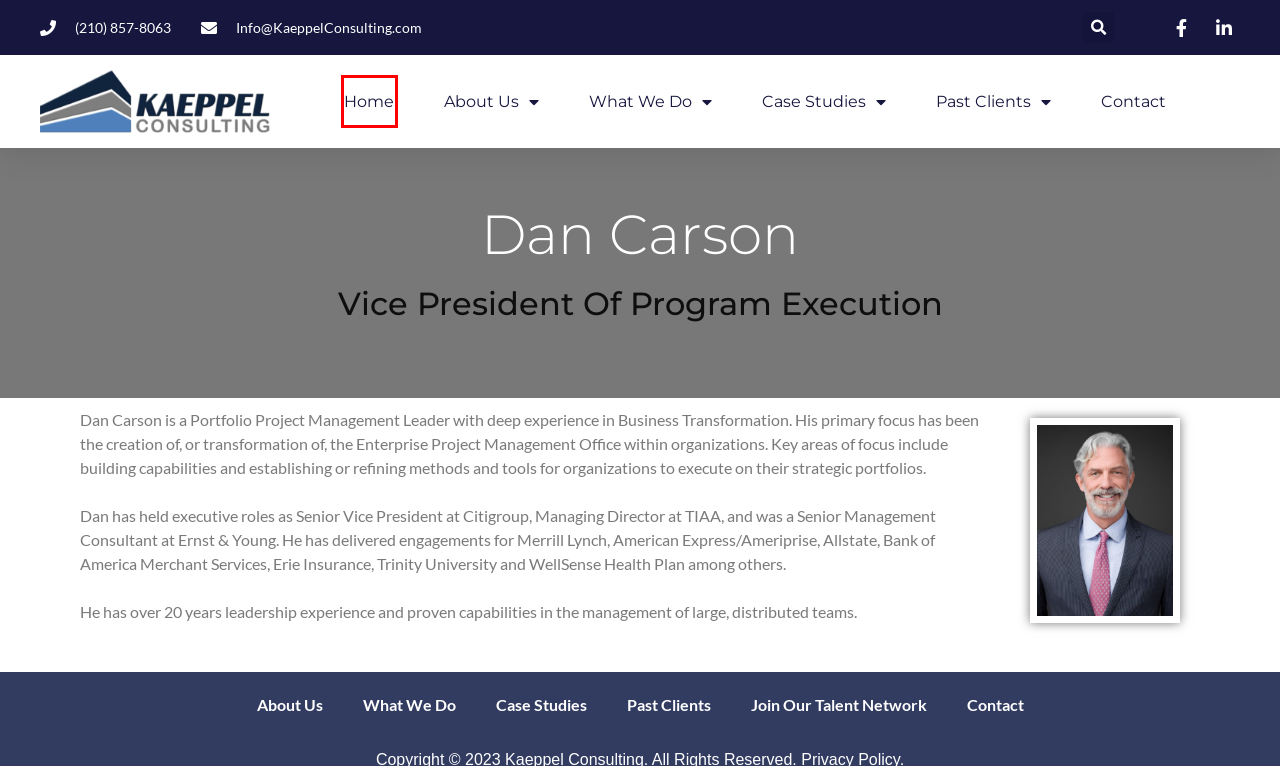Given a screenshot of a webpage with a red rectangle bounding box around a UI element, select the best matching webpage description for the new webpage that appears after clicking the highlighted element. The candidate descriptions are:
A. Privacy Policy - Kaeppel Consulting
B. Home - Kaeppel Consulting
C. What We Do - Kaeppel Consulting
D. About Us - Kaeppel Consulting
E. Contact - Kaeppel Consulting
F. Past Clients - Kaeppel Consulting
G. Join Our Talent Network - Kaeppel Consulting
H. Case Studies - Kaeppel Consulting

B